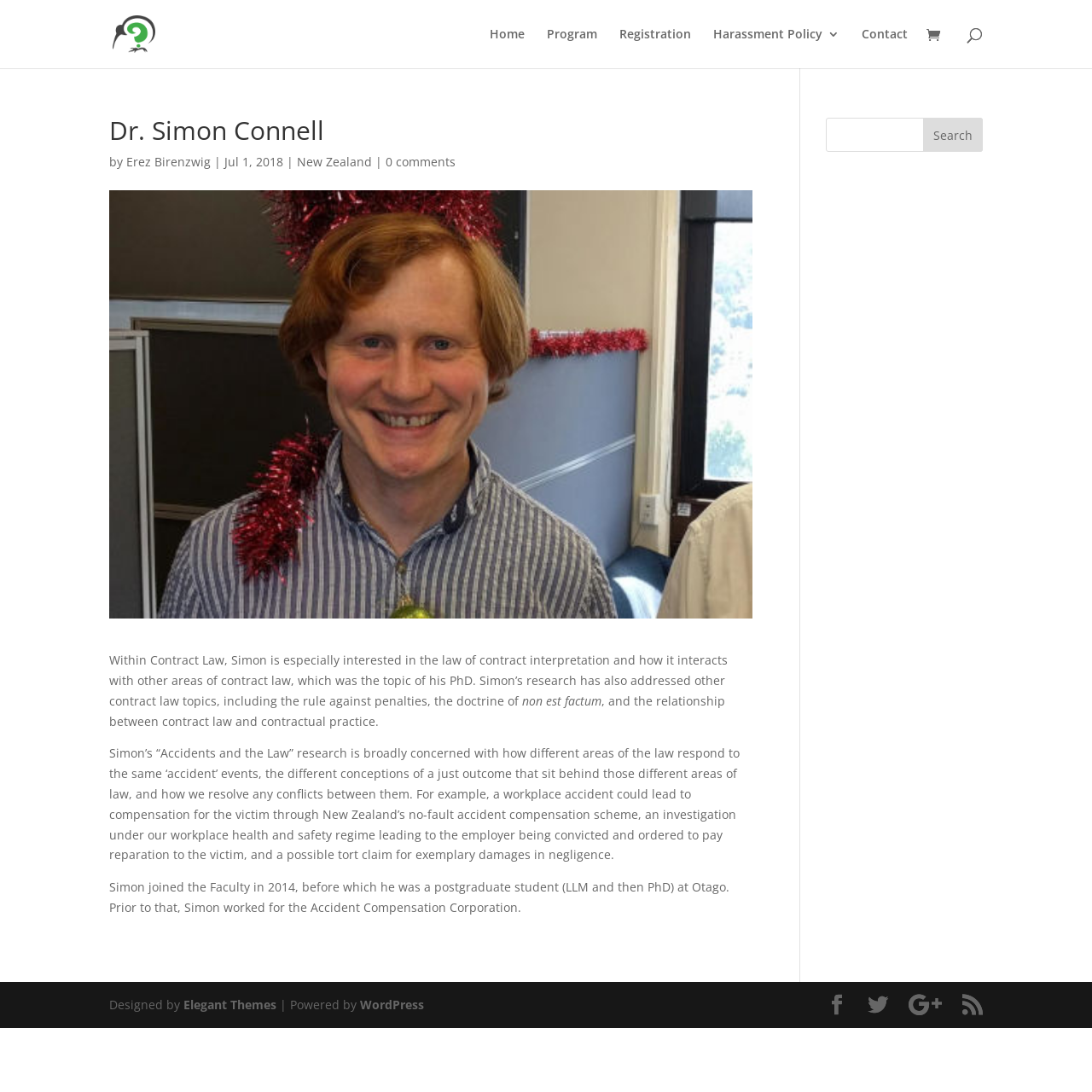What is the name of the conference where Dr. Simon Connell presented? Based on the image, give a response in one word or a short phrase.

2018 NZ Skeptics Conference